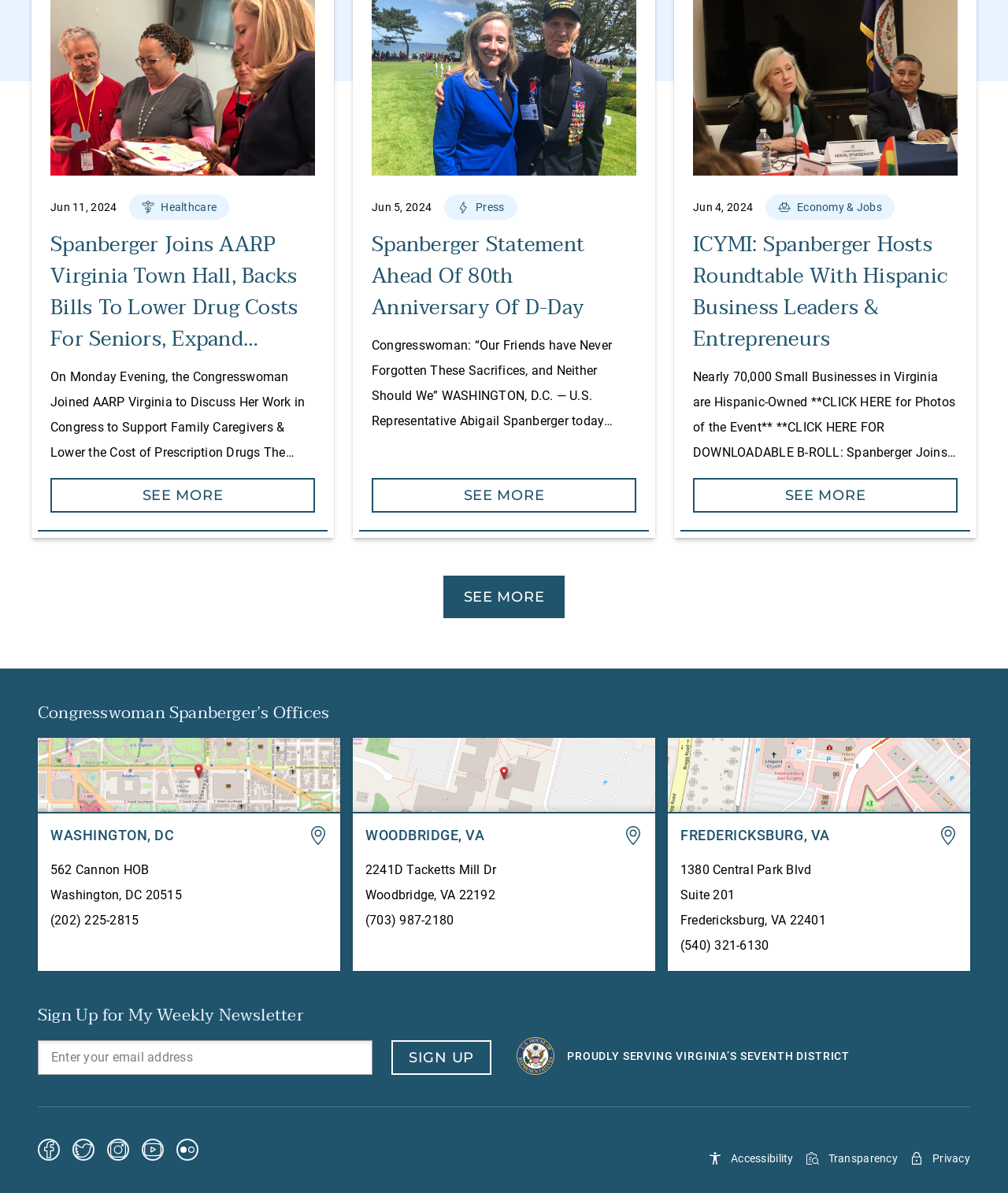Specify the bounding box coordinates of the region I need to click to perform the following instruction: "Click on the link to background noises". The coordinates must be four float numbers in the range of 0 to 1, i.e., [left, top, right, bottom].

None